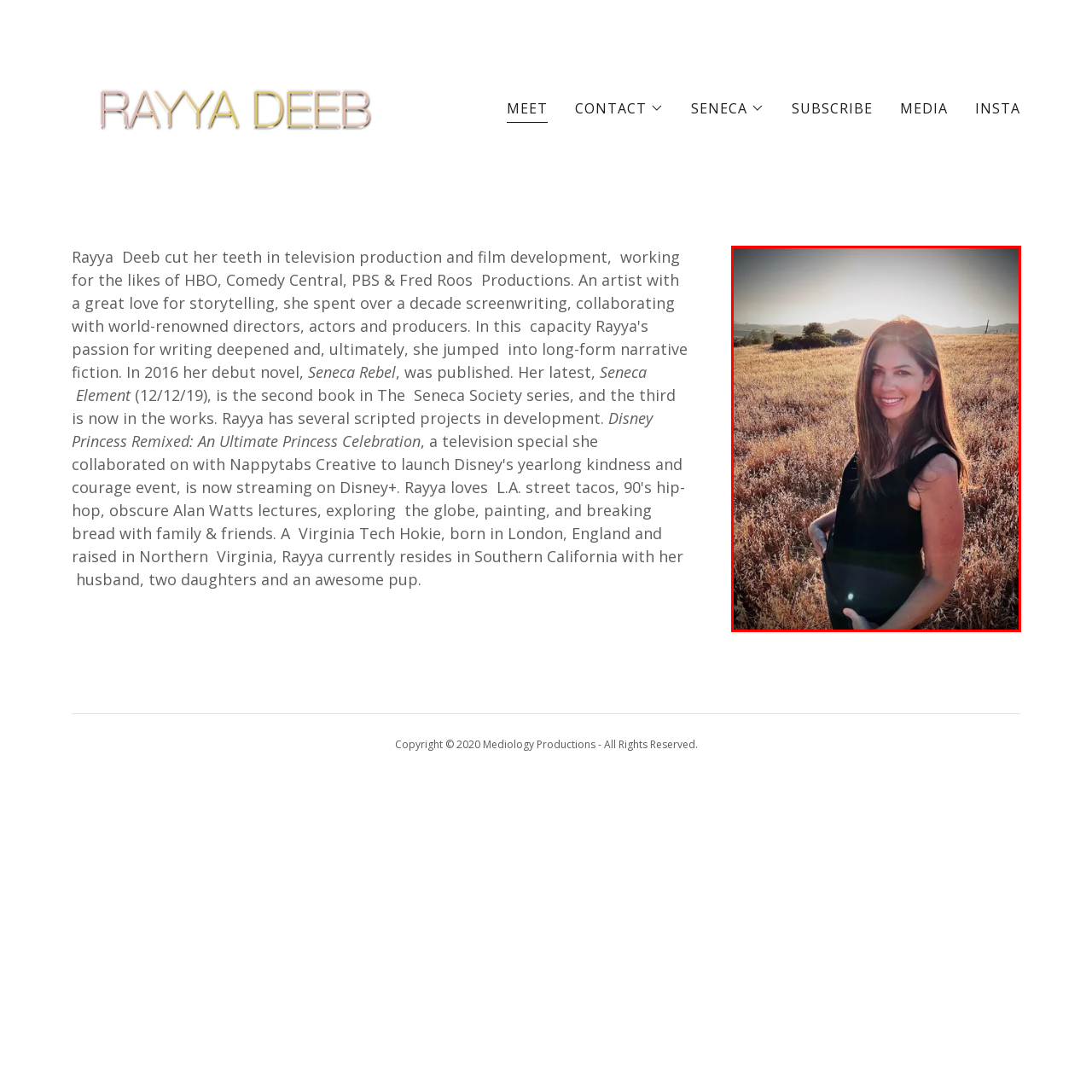Focus on the section encased in the red border, Are there hills in the background? Give your response as a single word or phrase.

Yes